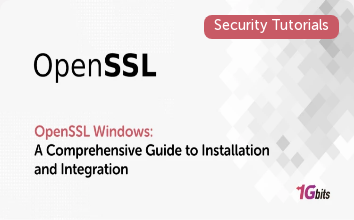What category does the tutorial fall under?
Please answer the question as detailed as possible.

The category of the tutorial can be identified by the red label in the top right corner, which clearly states 'Security Tutorials', categorizing the content within the realm of cybersecurity.